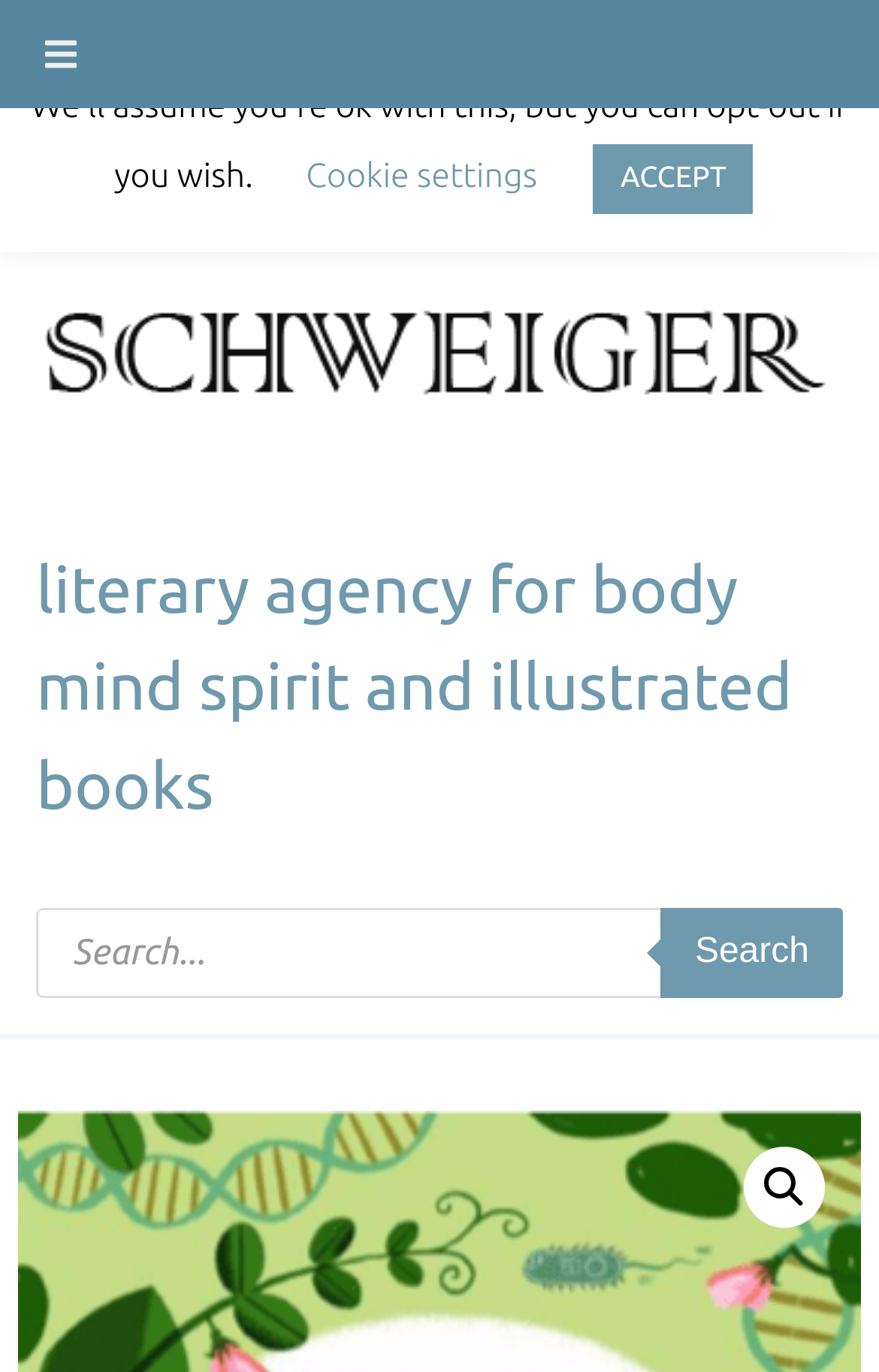What type of books does the agency represent?
Using the image as a reference, answer with just one word or a short phrase.

Body mind spirit and illustrated books